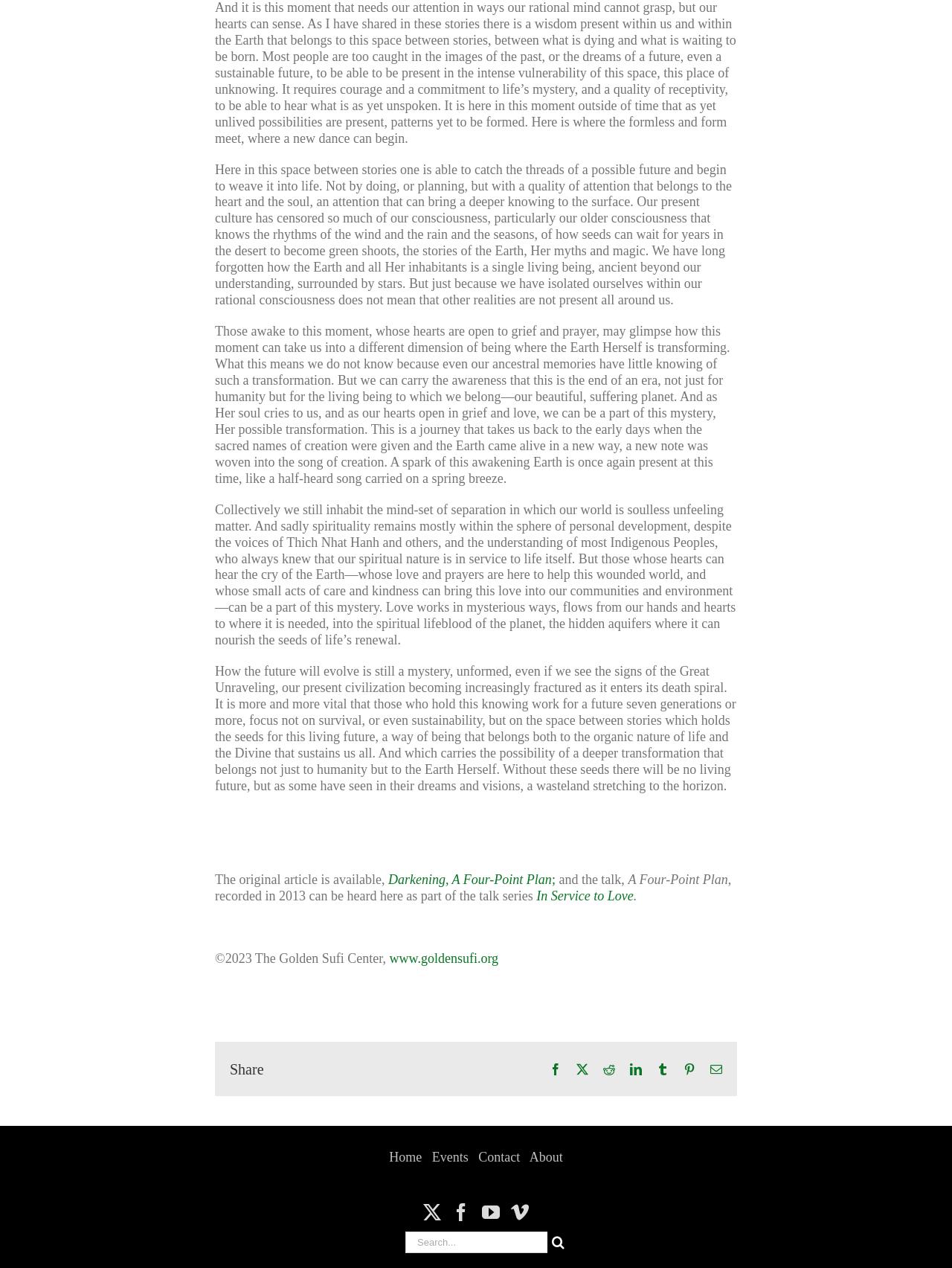Specify the bounding box coordinates of the element's region that should be clicked to achieve the following instruction: "Click the 'Home' link". The bounding box coordinates consist of four float numbers between 0 and 1, in the format [left, top, right, bottom].

[0.409, 0.907, 0.443, 0.919]